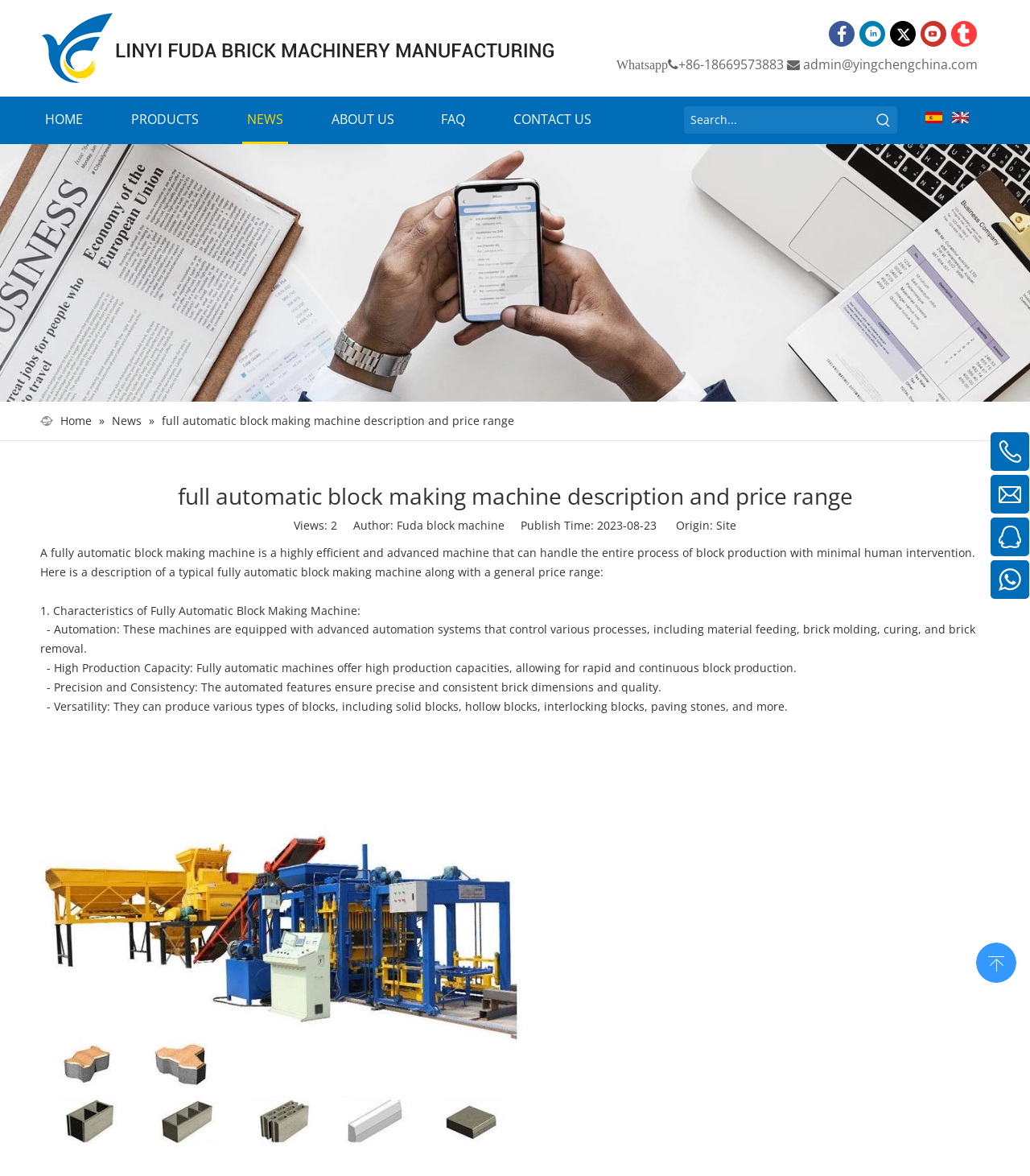Locate the bounding box coordinates of the element that should be clicked to execute the following instruction: "View the NEWS page".

[0.235, 0.082, 0.28, 0.123]